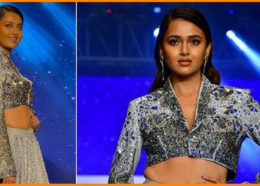Respond with a single word or phrase to the following question: What is the expression on Tejasswi Prakash's face?

Poised